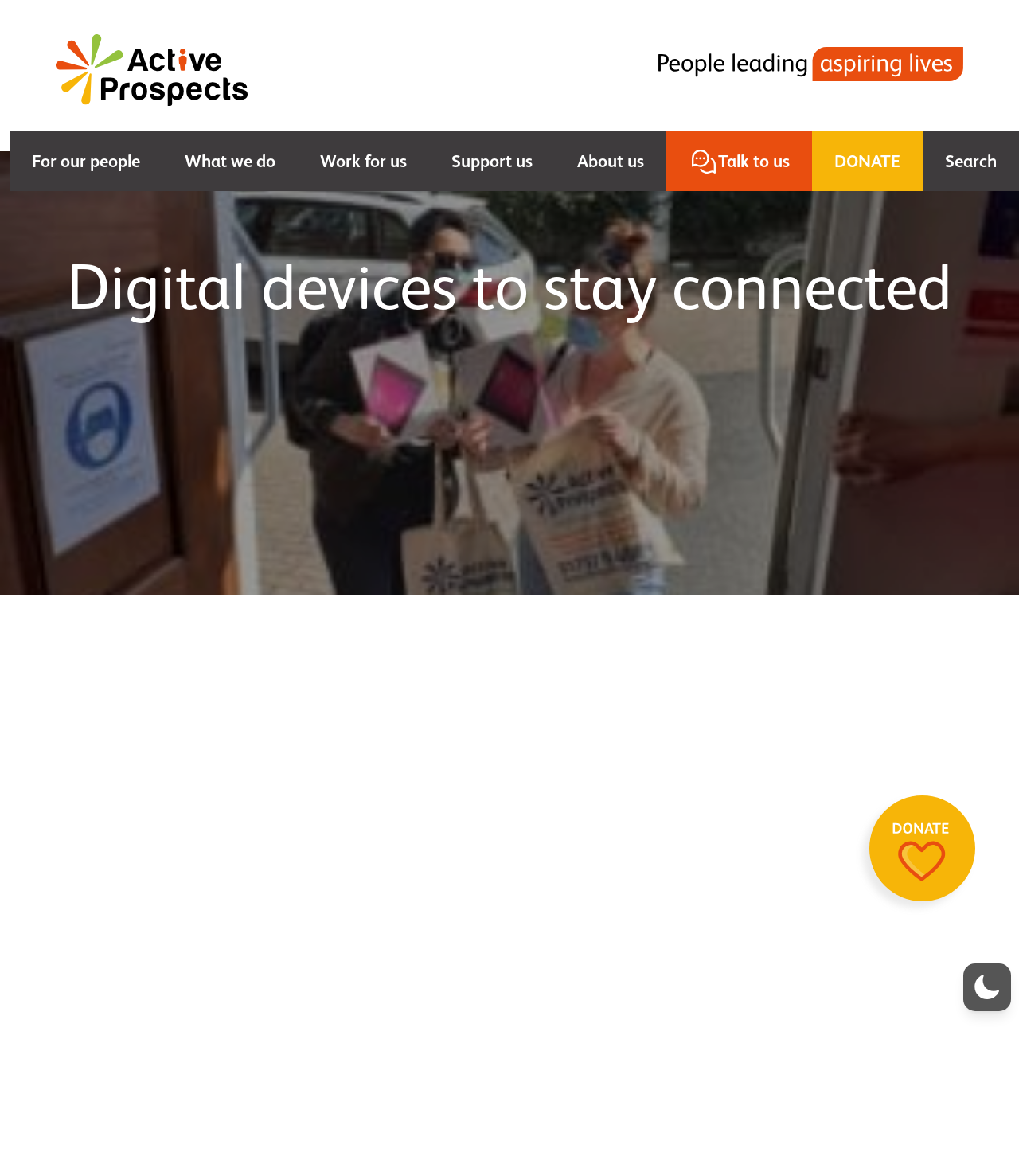Use a single word or phrase to answer the question: What can people access with the digital tablets?

Services, activities, information, and online courses